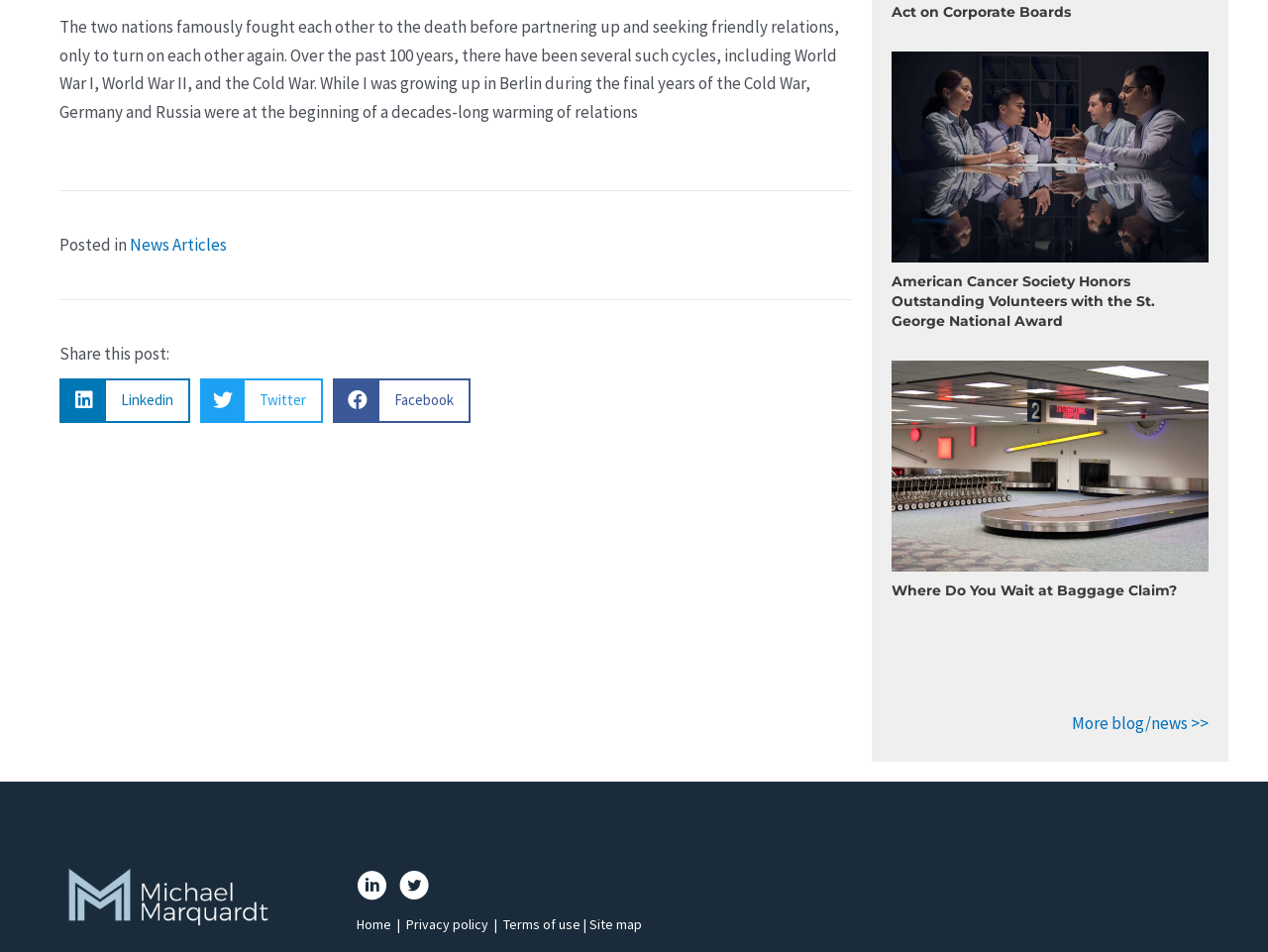Please locate the bounding box coordinates of the element that should be clicked to complete the given instruction: "View more blog/news".

[0.845, 0.749, 0.953, 0.771]